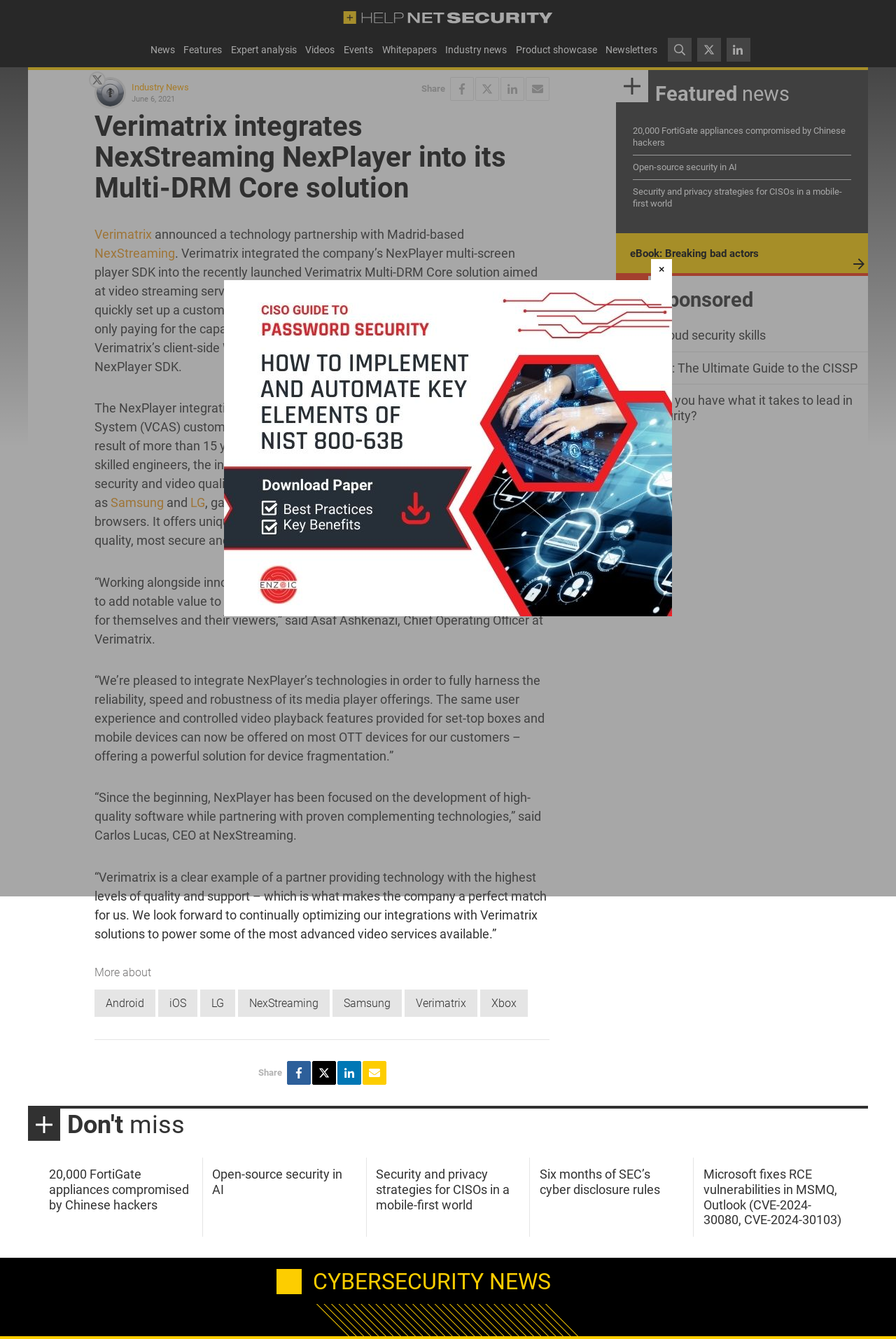Kindly determine the bounding box coordinates of the area that needs to be clicked to fulfill this instruction: "Click on the 'News' link".

[0.163, 0.03, 0.2, 0.045]